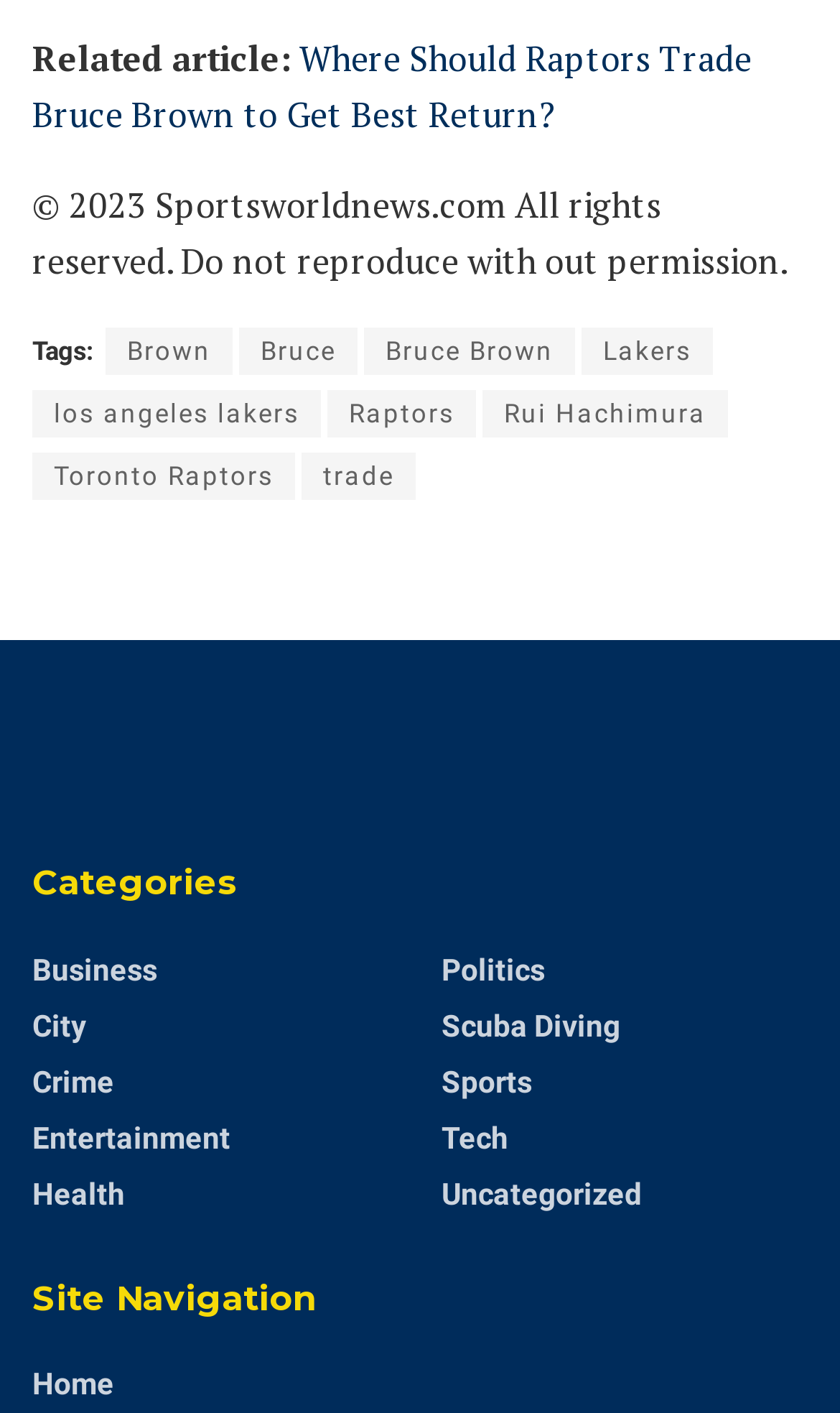Locate the bounding box coordinates of the clickable area needed to fulfill the instruction: "Call 215-857-9452".

None